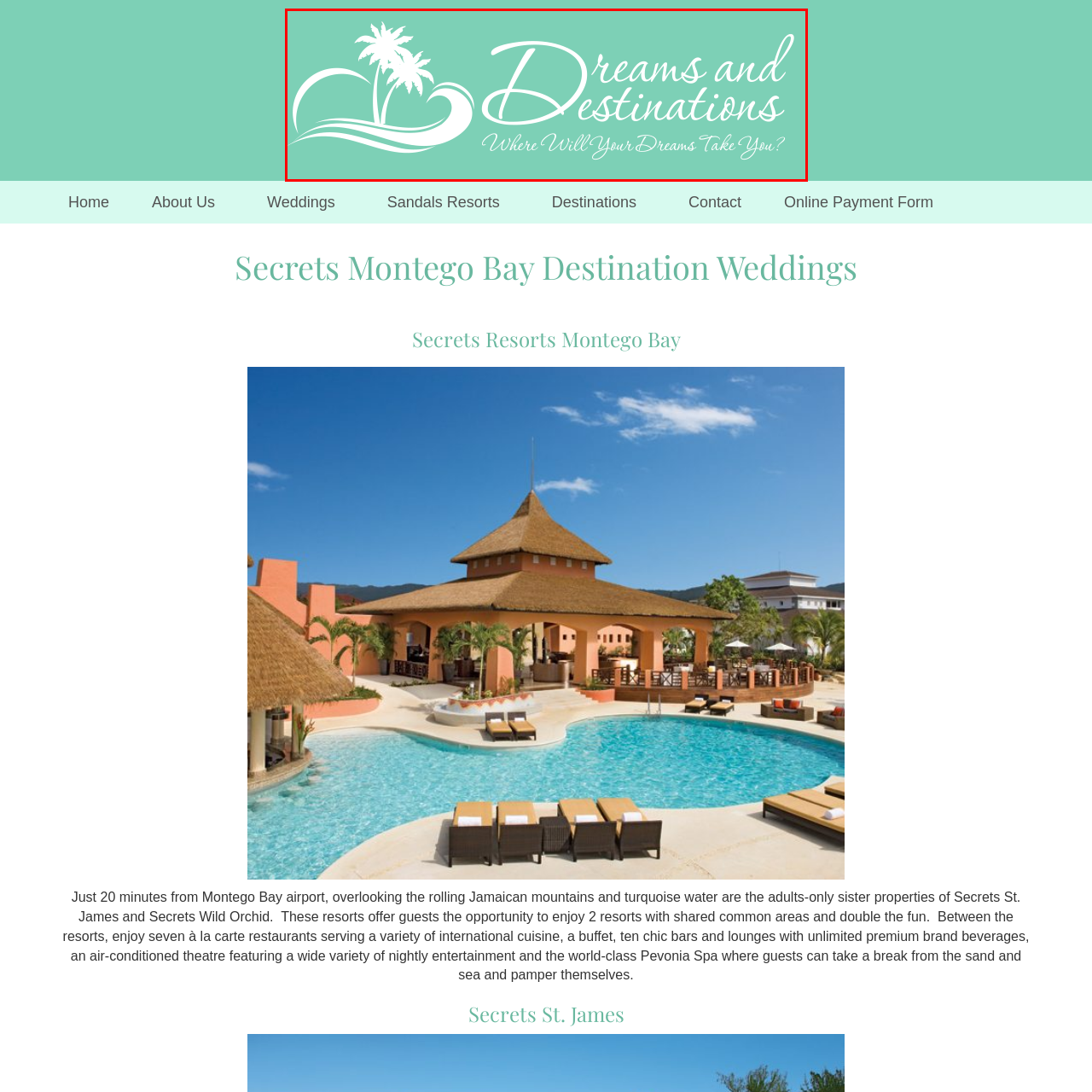Observe the image within the red boundary, What type of script is used for the text? Respond with a one-word or short phrase answer.

Elegant, flowing script